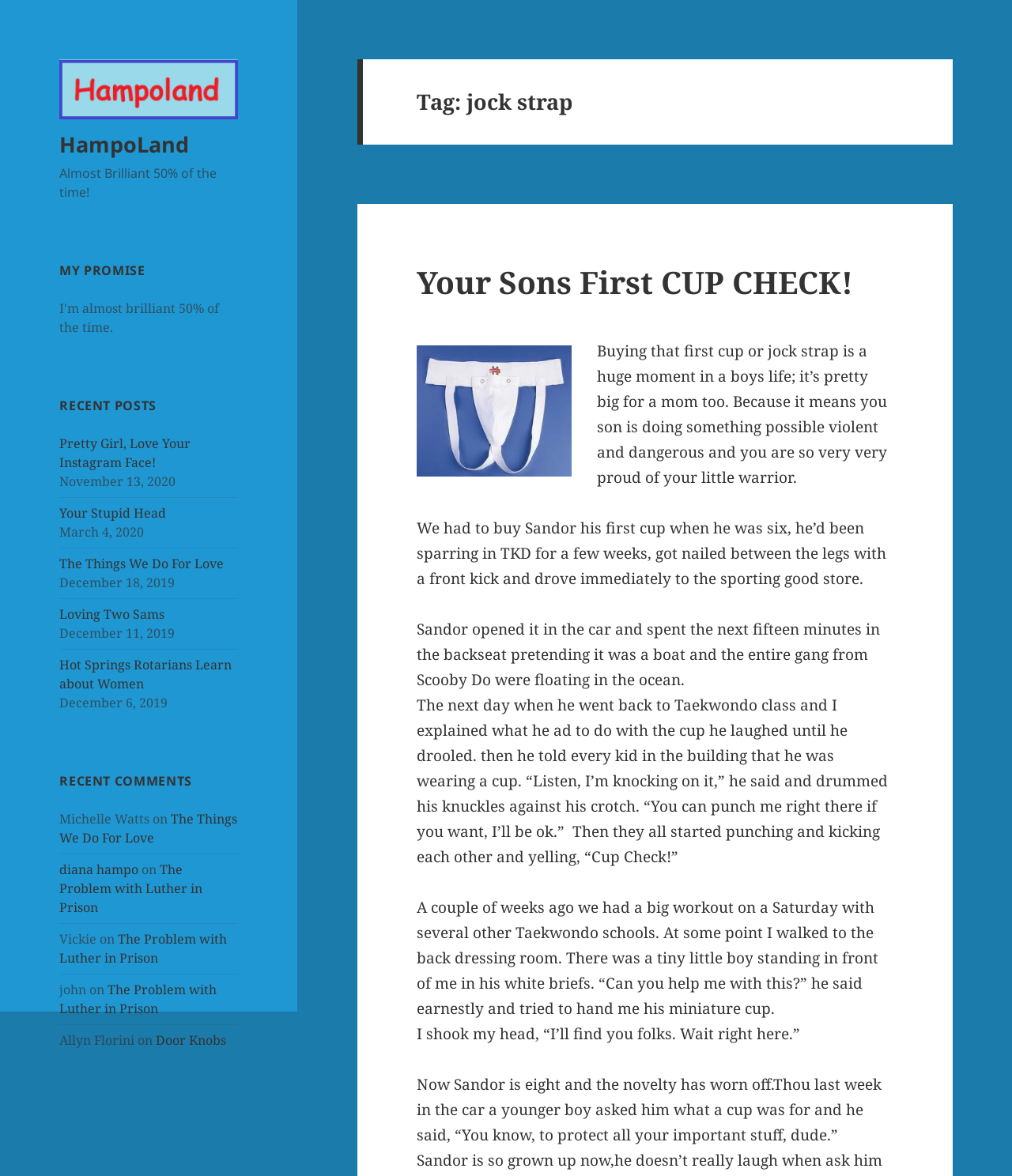Given the webpage screenshot, identify the bounding box of the UI element that matches this description: "Your Sons First CUP CHECK!".

[0.412, 0.222, 0.843, 0.257]